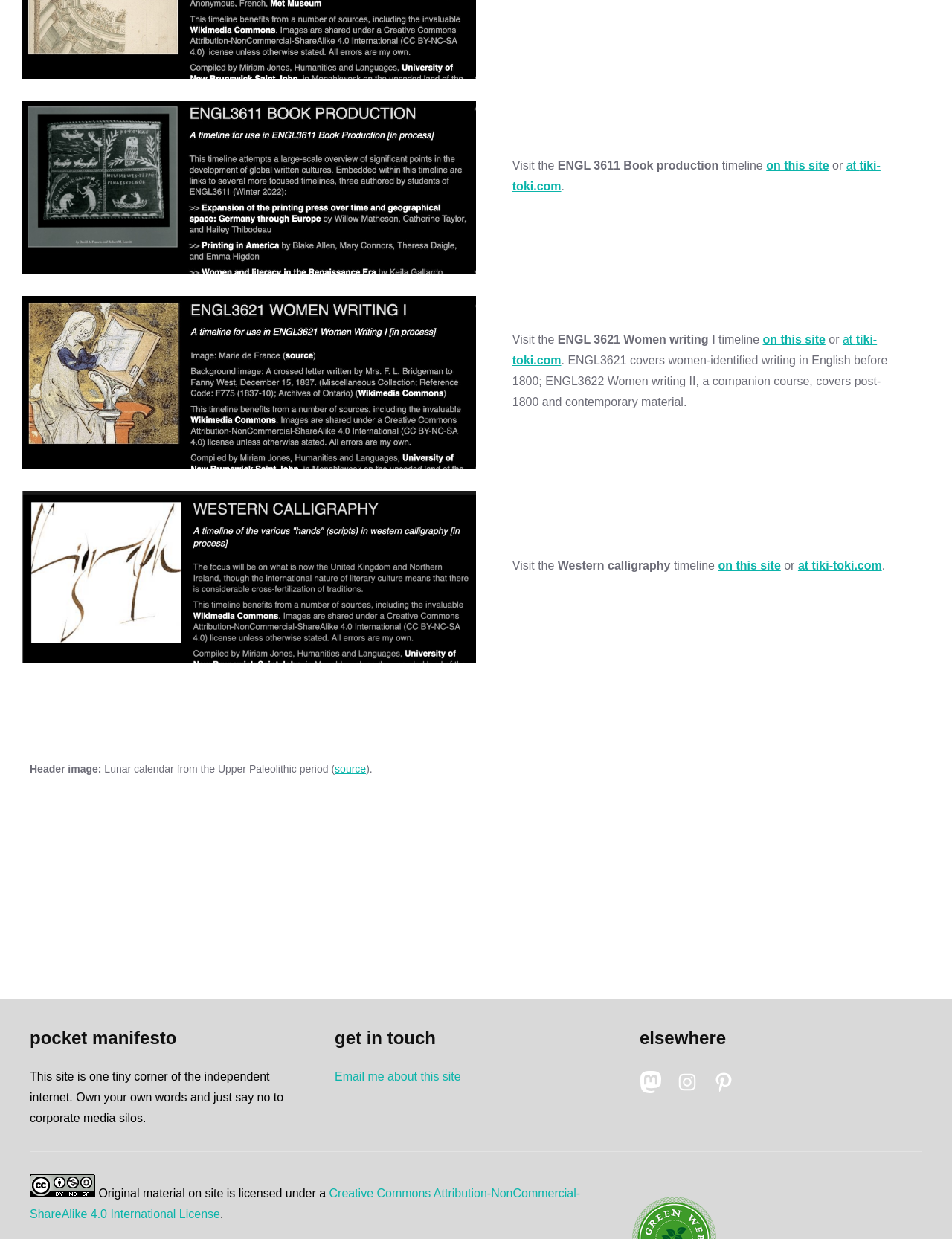Could you locate the bounding box coordinates for the section that should be clicked to accomplish this task: "Visit ENGL 3621 Women writing I timeline on this site".

[0.801, 0.269, 0.867, 0.279]